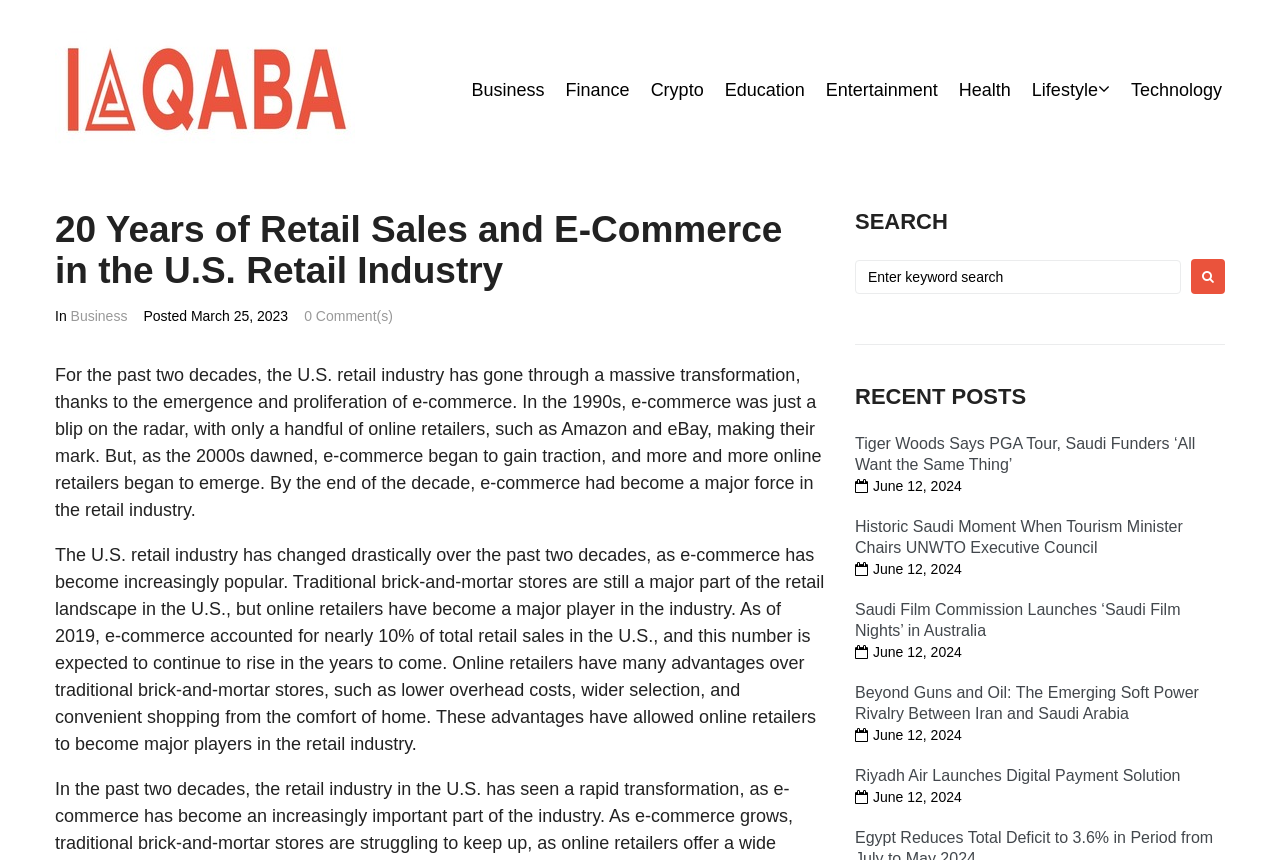Provide an in-depth description of the elements and layout of the webpage.

The webpage is about the evolution of the retail industry in the U.S. over the past 20 years, with a focus on the impact of e-commerce. At the top left, there is a logo "iAqaba" with a link and an image. Below the logo, there are several links to different categories, including Business, Finance, Crypto, Education, Entertainment, Health, Lifestyle, and Technology, arranged horizontally.

The main content of the webpage is divided into two sections. The first section has a heading "20 Years of Retail Sales and E-Commerce in the U.S. Retail Industry" and provides an introduction to the topic. Below the heading, there is a brief description of the article, including the date it was posted and the number of comments. The main text of the article is divided into two paragraphs, which discuss the transformation of the retail industry in the U.S. over the past two decades, driven by the emergence and growth of e-commerce.

To the right of the main content, there are two sections. The top section is a search bar with a heading "SEARCH" and a button to submit the search query. Below the search bar, there is a section with a heading "RECENT POSTS" that lists several recent articles with links, each accompanied by a date. The articles are arranged vertically, with the most recent one at the top.

Overall, the webpage has a clean and organized layout, with clear headings and concise text. The use of links and categories at the top allows users to easily navigate to different topics, while the search bar and recent posts section provide additional ways to find relevant content.